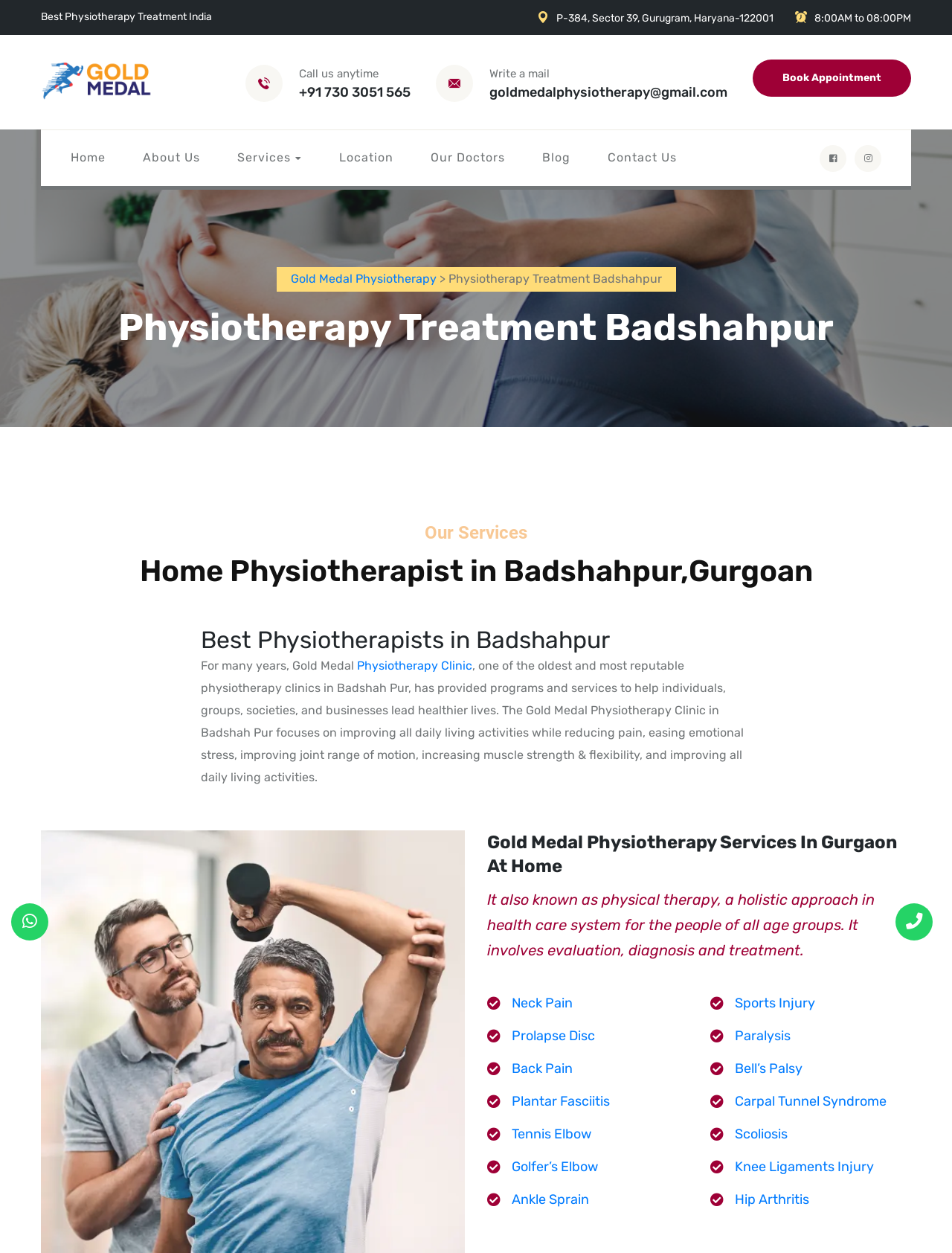What are the clinic's working hours?
Provide an in-depth and detailed explanation in response to the question.

The clinic's working hours can be found on the top right section of the webpage, below the clinic's address, which mentions '8:00AM to 08:00PM'.